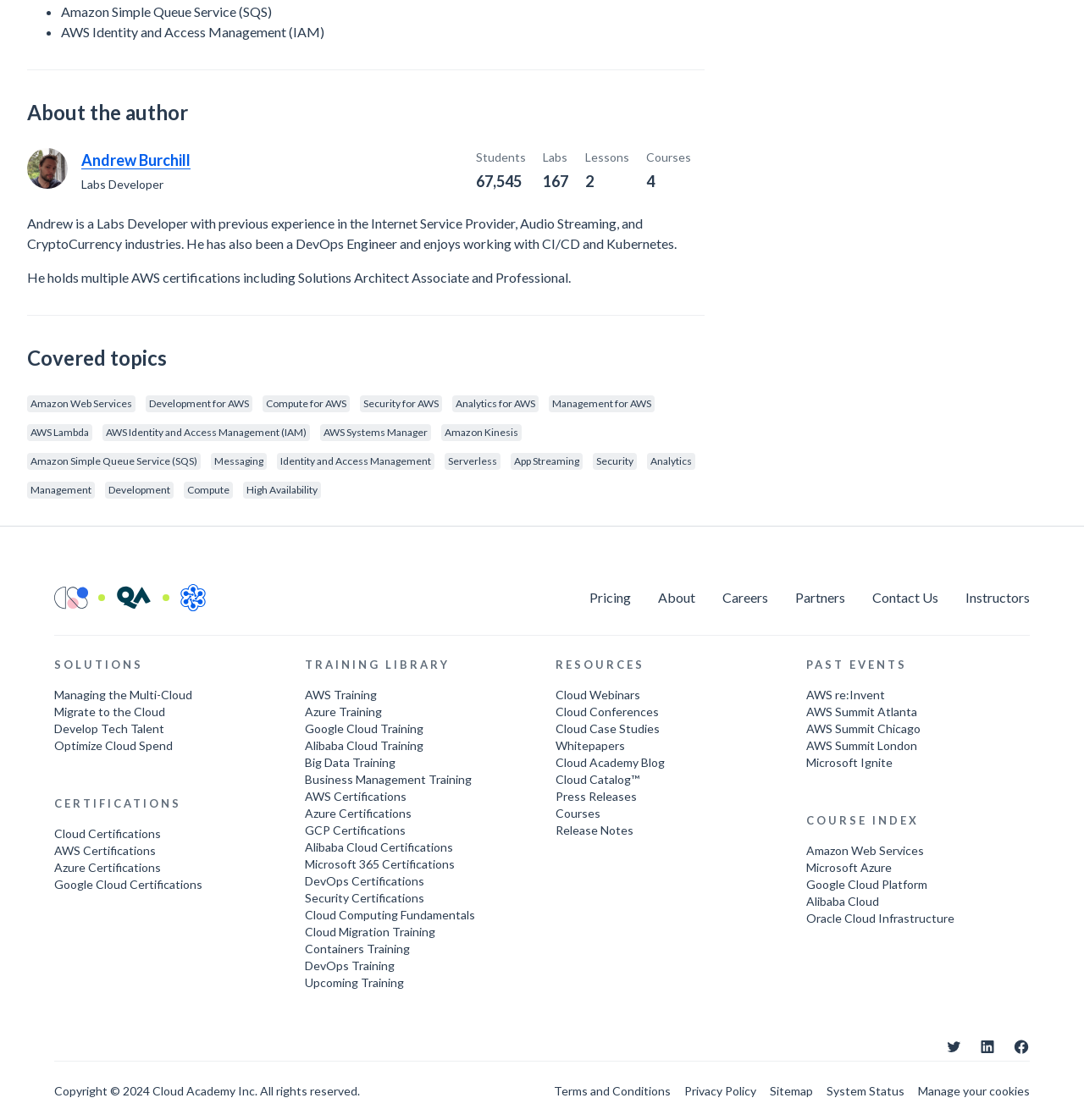How many AWS certifications does the author hold?
Refer to the image and provide a thorough answer to the question.

According to the 'About the author' section, Andrew Burchill holds multiple AWS certifications, including Solutions Architect Associate and Professional.